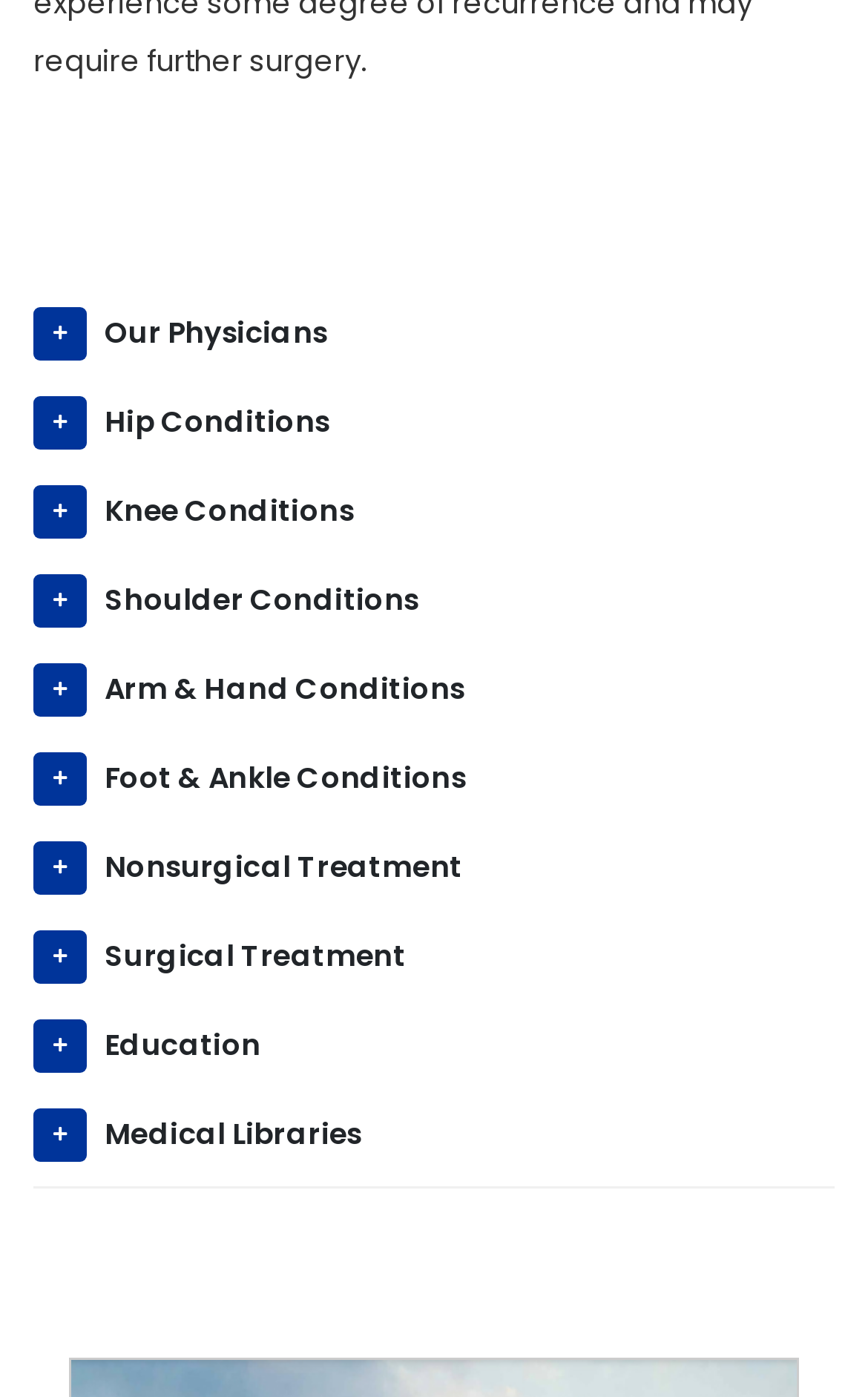Reply to the question with a single word or phrase:
What is the main category of physicians?

Orthopaedics